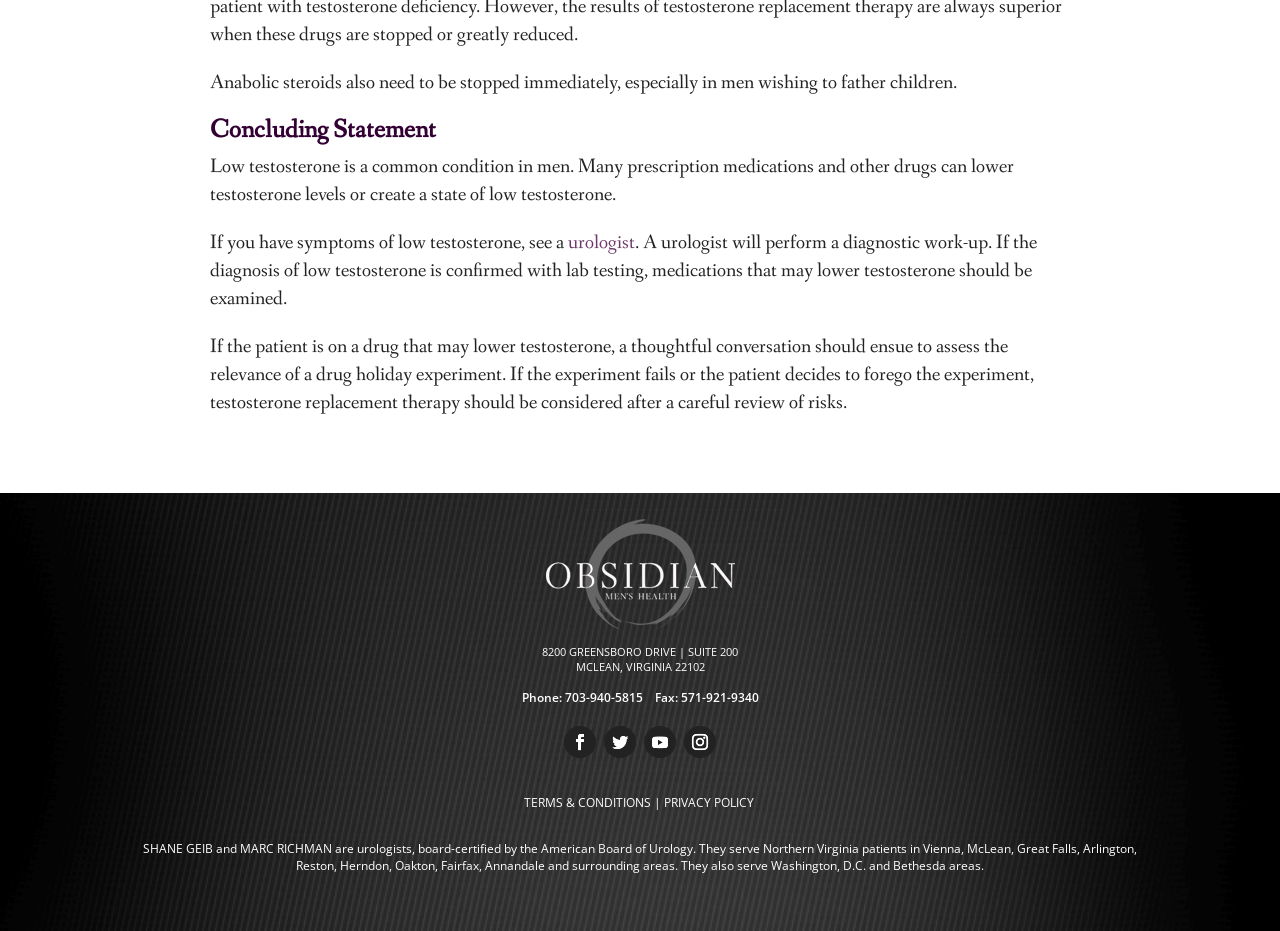What is the address of the office?
Please provide a single word or phrase as the answer based on the screenshot.

8200 GREENSBORO DRIVE | SUITE 200 MCLEAN, VIRGINIA 22102